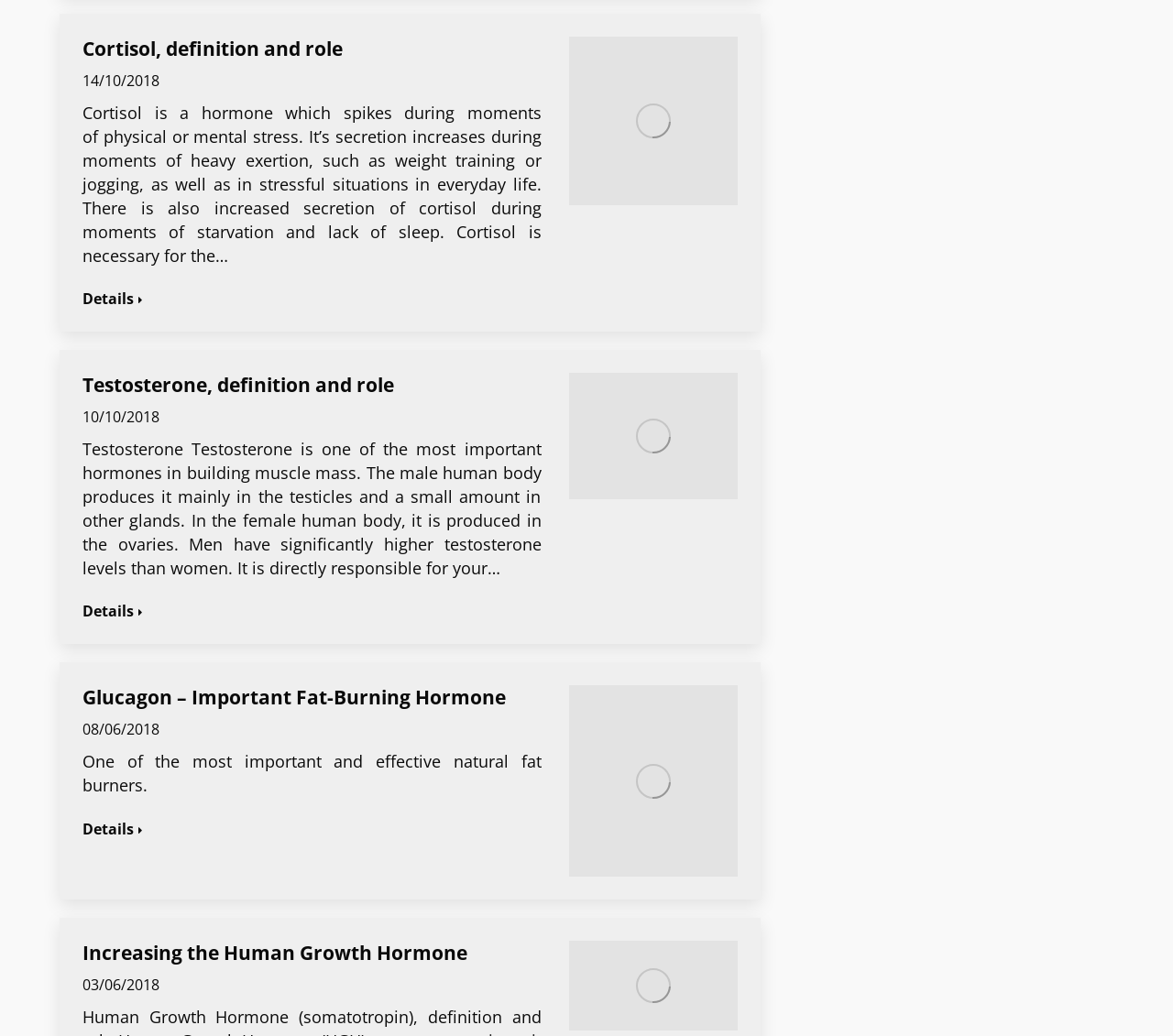What is the role of testosterone?
Please utilize the information in the image to give a detailed response to the question.

According to the webpage, testosterone is one of the most important hormones in building muscle mass, and it is directly responsible for muscle growth and development.